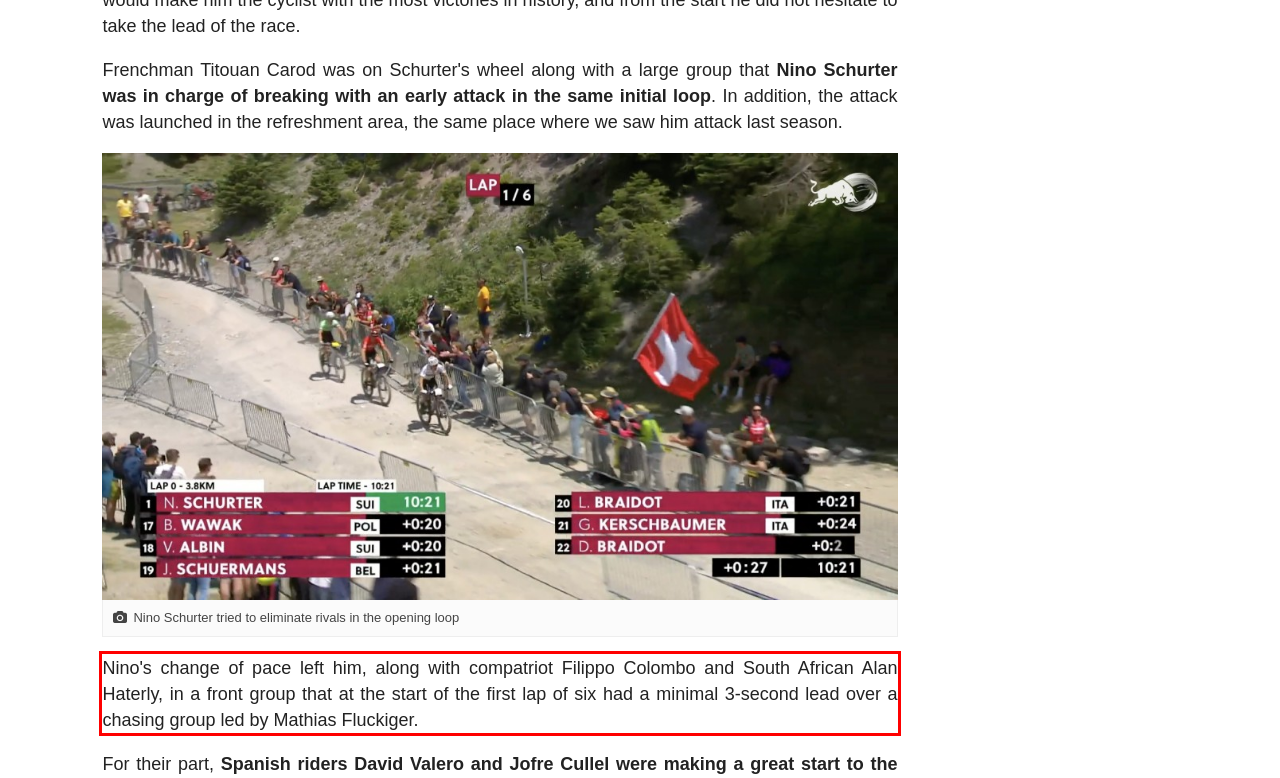Identify the text inside the red bounding box in the provided webpage screenshot and transcribe it.

Nino's change of pace left him, along with compatriot Filippo Colombo and South African Alan Haterly, in a front group that at the start of the first lap of six had a minimal 3-second lead over a chasing group led by Mathias Fluckiger.